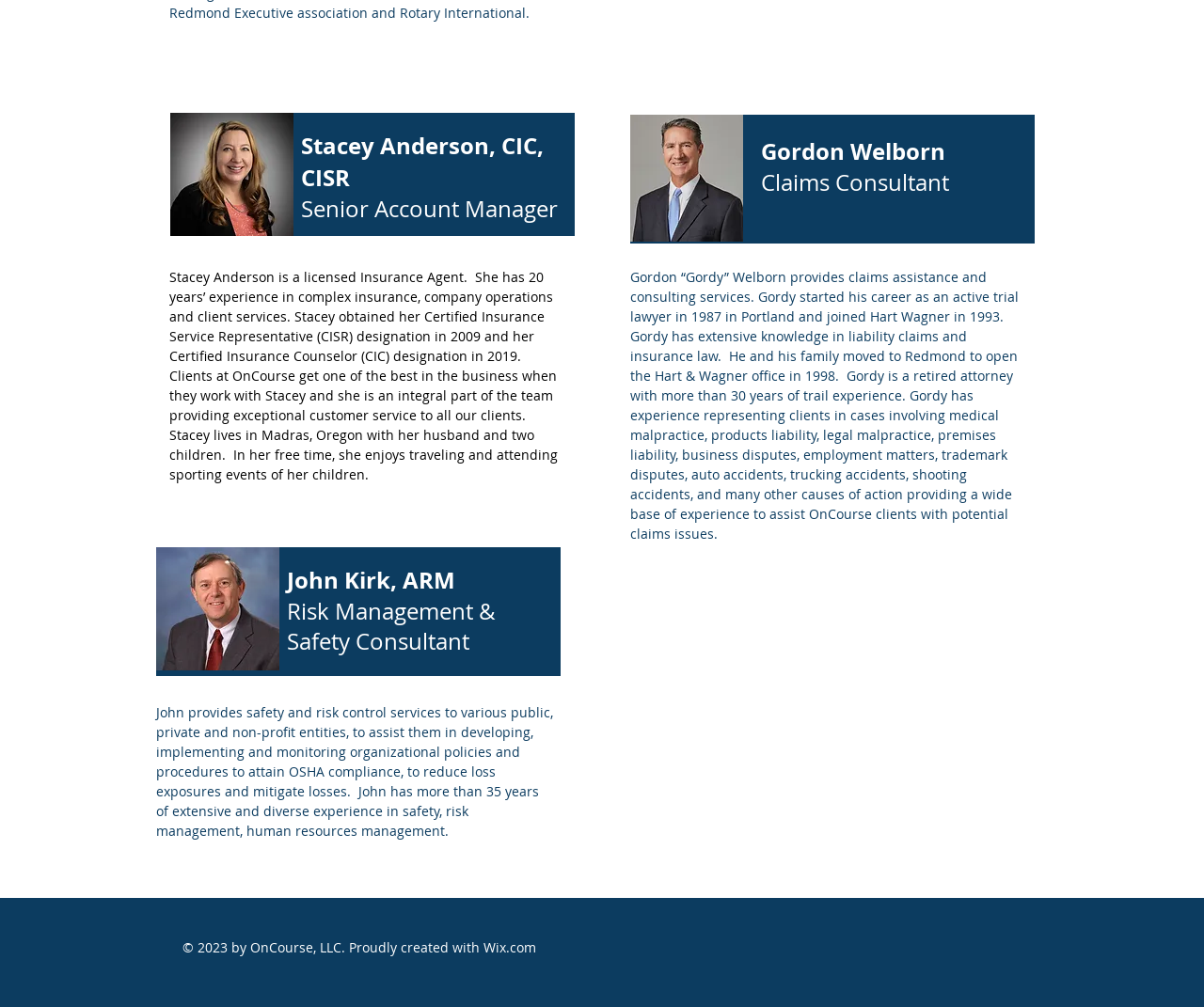What is John Kirk's area of expertise? Based on the screenshot, please respond with a single word or phrase.

Risk Management